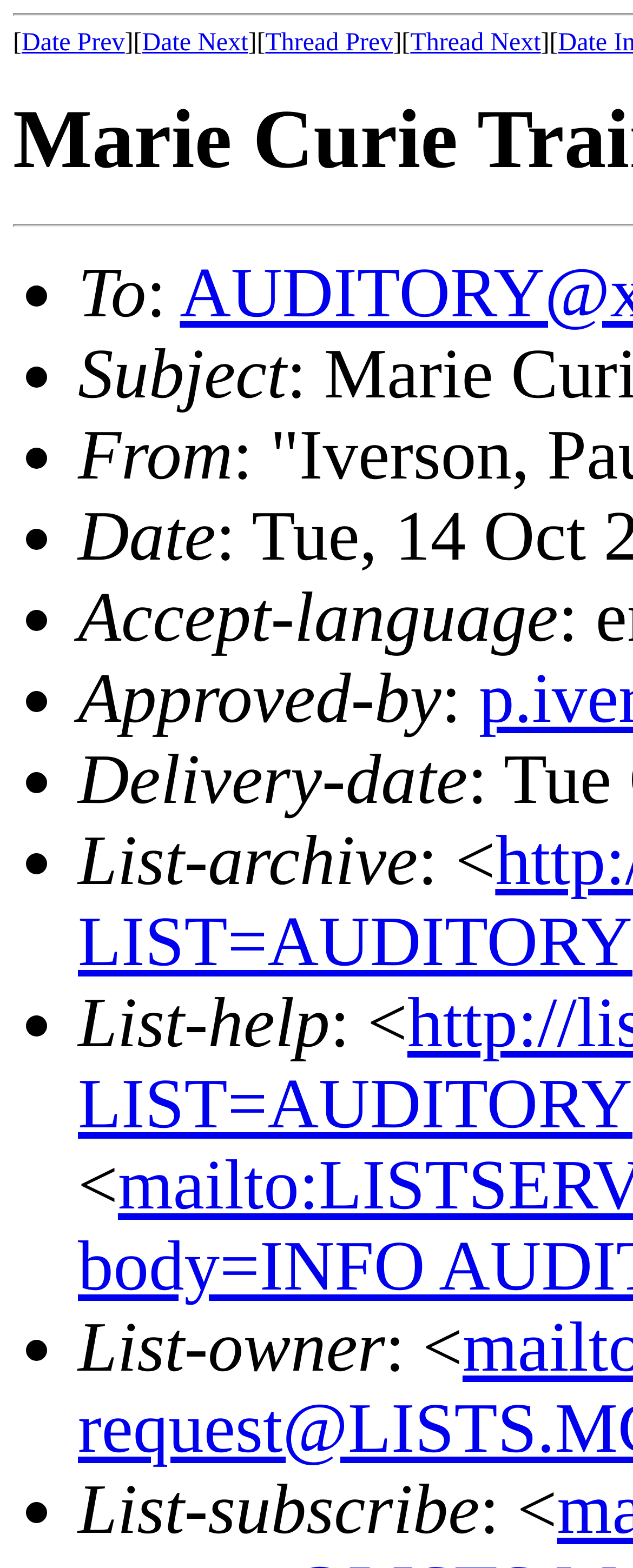Describe the webpage in detail, including text, images, and layout.

The webpage appears to be a forum or discussion board post related to a Marie Curie Trainee position at UCL. At the top of the page, there are navigation links, including "Date Prev" and "Date Next" on the left, and "Thread Prev" and "Thread Next" on the right. 

Below the navigation links, there is a list of metadata about the post, presented in a bullet-point format. The list includes information such as "To", "Subject", "From", "Date", "Accept-language", "Approved-by", "Delivery-date", "List-archive", "List-help", "List-owner", and "List-subscribe". Each item in the list is preceded by a bullet point marker. The list takes up most of the page, with the items stacked vertically.